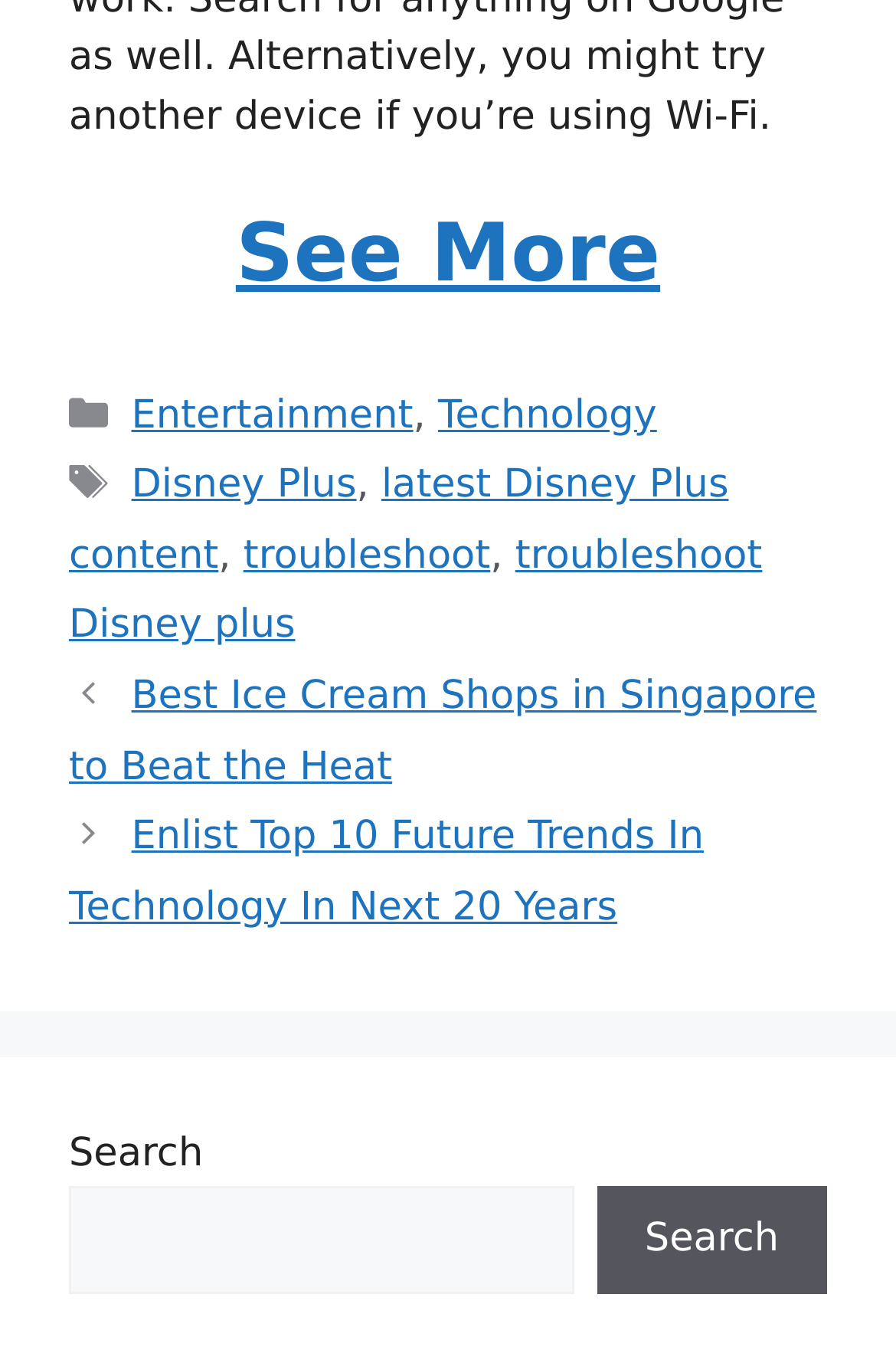Give a one-word or one-phrase response to the question:
What is the position of the 'See More' heading relative to the 'Entry meta' section?

Above